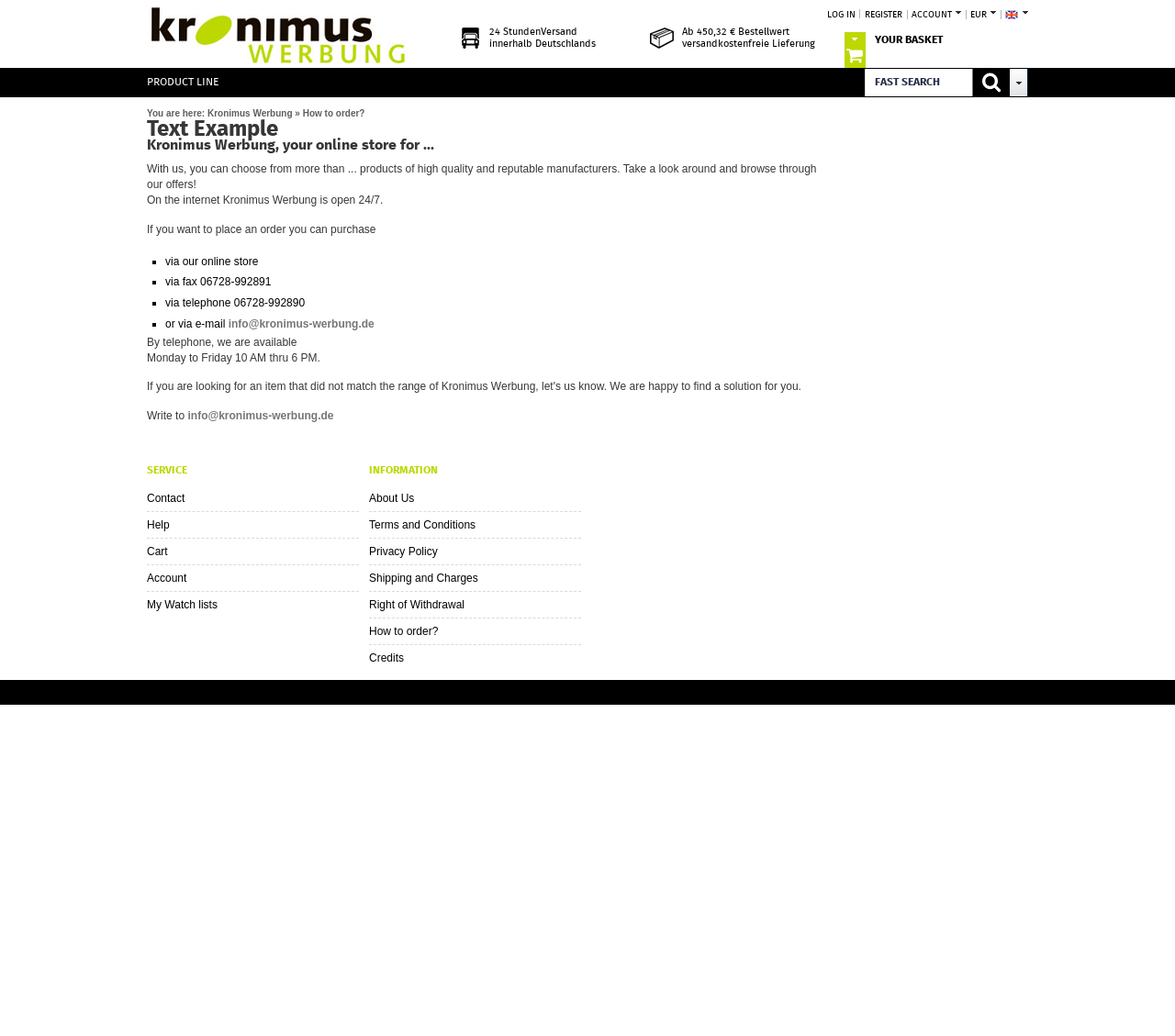Given the description of a UI element: "info@kronimus-werbung.de", identify the bounding box coordinates of the matching element in the webpage screenshot.

[0.194, 0.306, 0.319, 0.319]